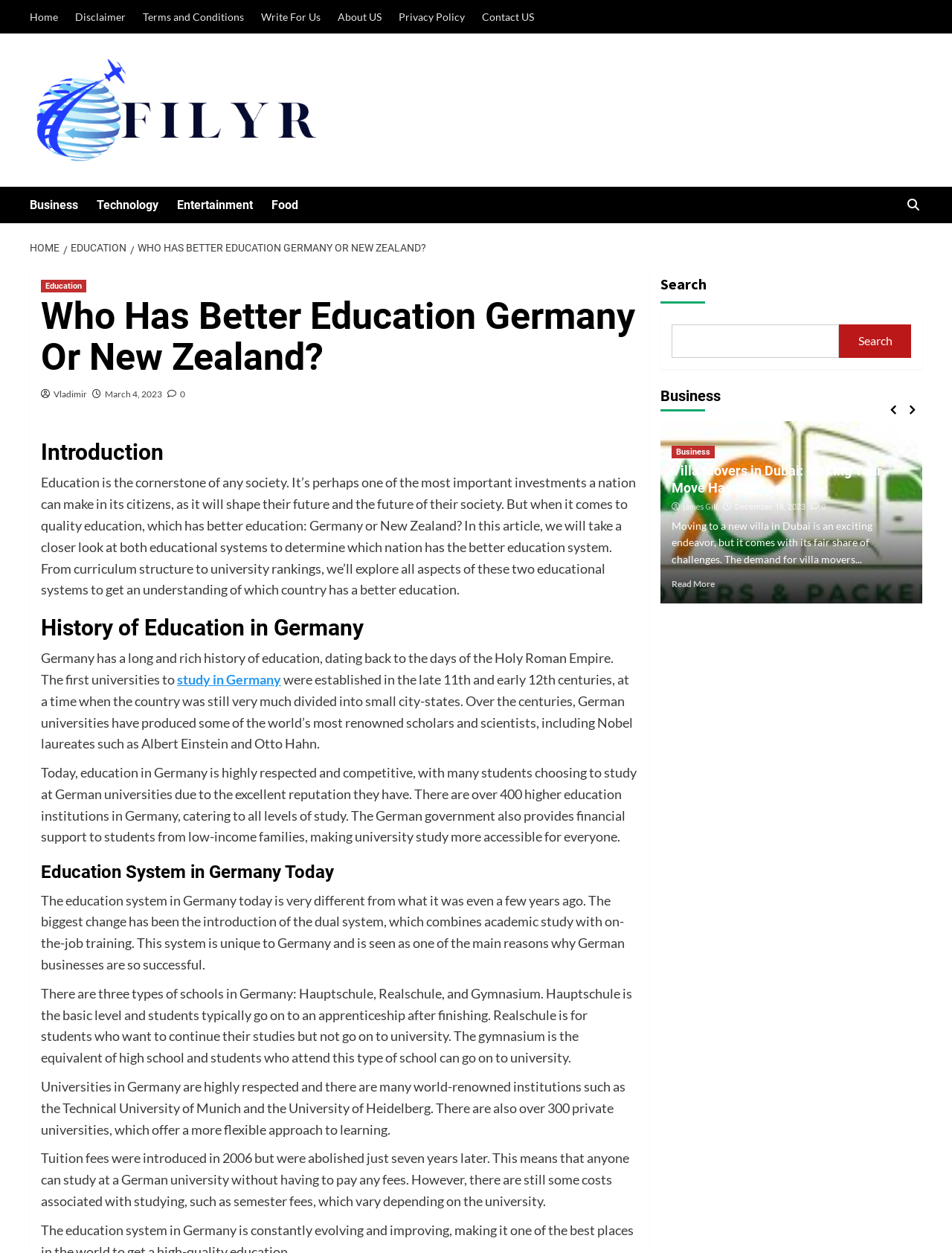What is the name of the university mentioned in the article?
Based on the visual, give a brief answer using one word or a short phrase.

Technical University of Munich